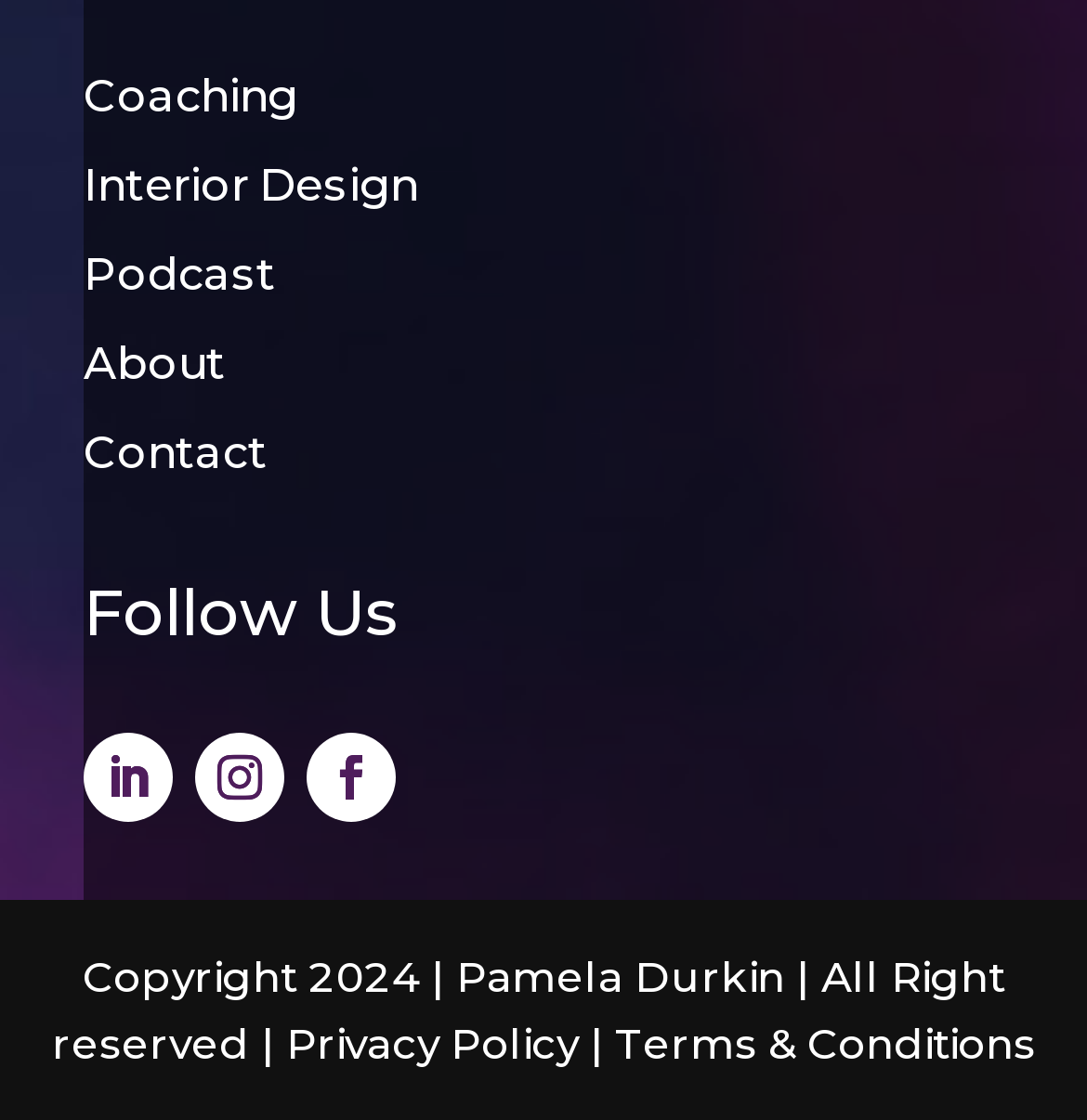Locate the bounding box coordinates of the UI element described by: "Interior Design". The bounding box coordinates should consist of four float numbers between 0 and 1, i.e., [left, top, right, bottom].

[0.077, 0.127, 0.949, 0.206]